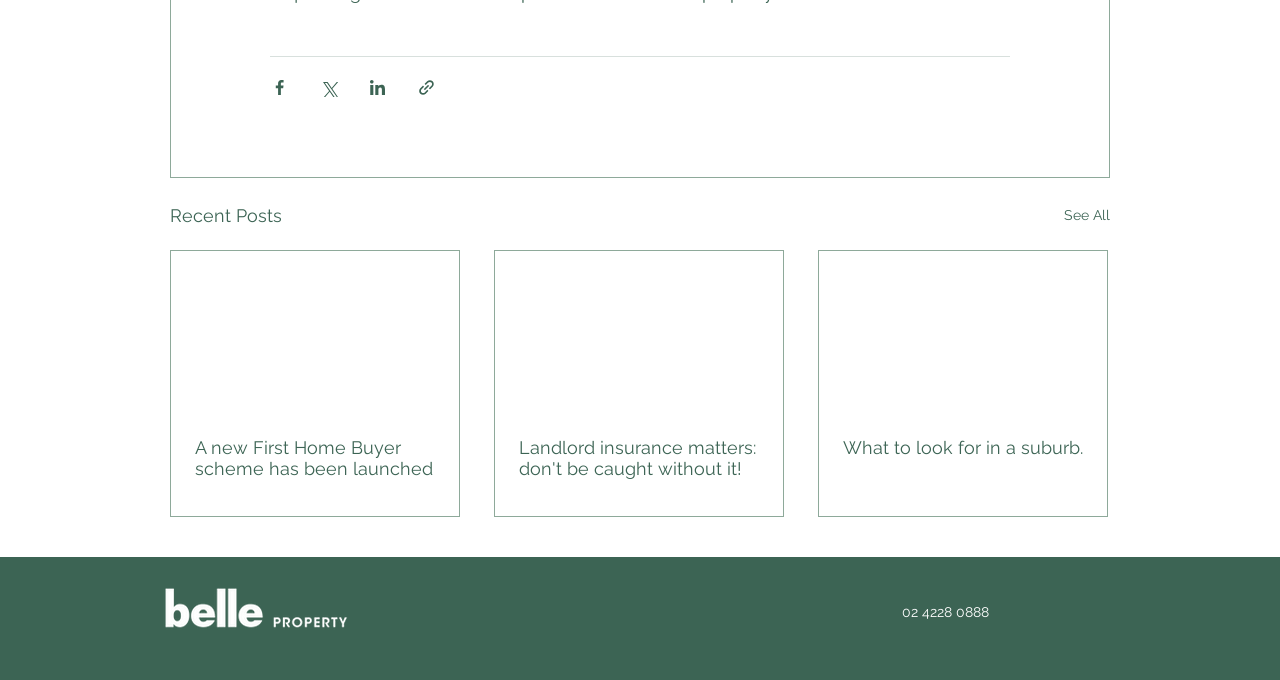What is the logo displayed at the top-left corner of the page?
Offer a detailed and full explanation in response to the question.

The logo displayed at the top-left corner of the page is the Belle logo, which is likely the brand or company logo associated with the webpage.